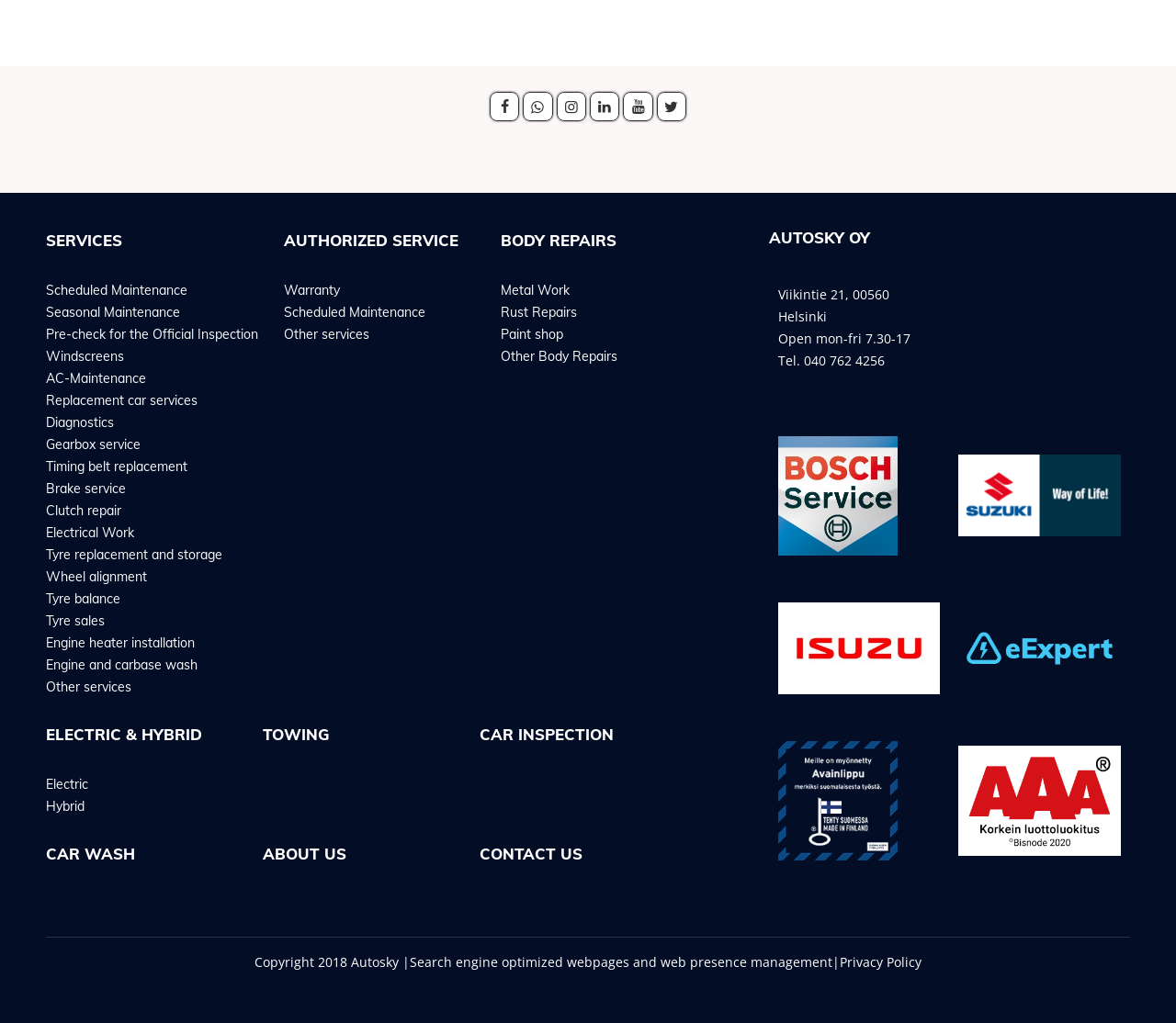Find the bounding box coordinates for the HTML element specified by: "Windscreens".

[0.039, 0.338, 0.22, 0.359]